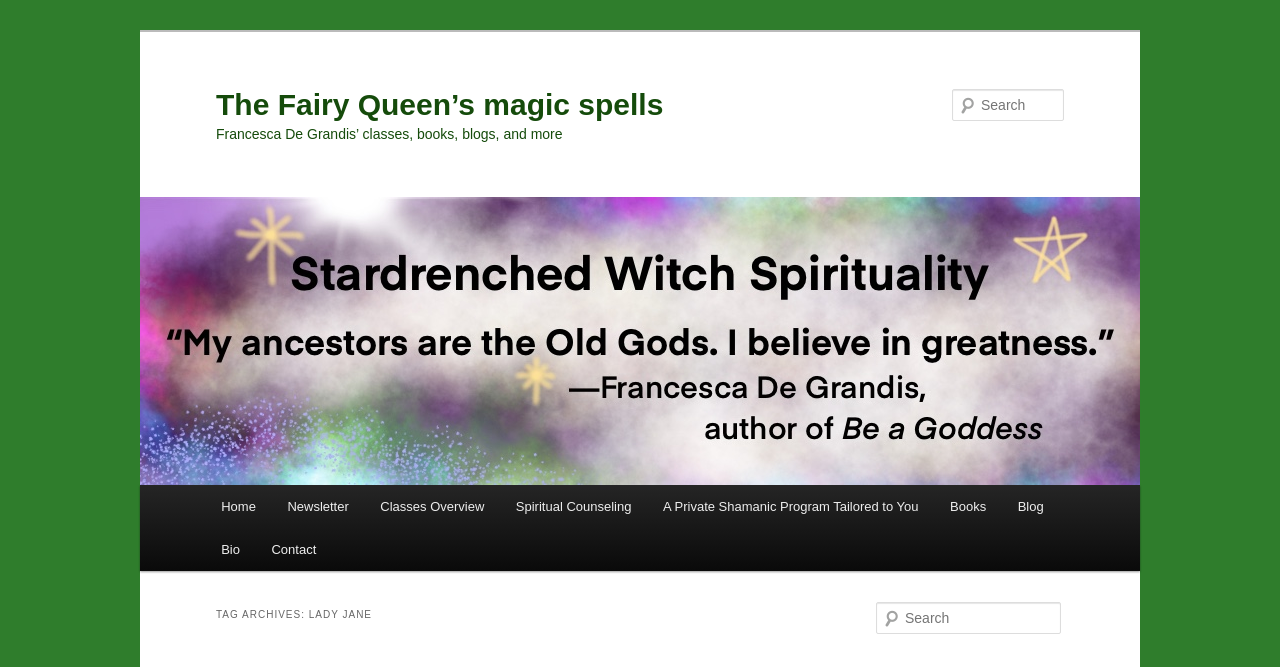Kindly determine the bounding box coordinates for the area that needs to be clicked to execute this instruction: "Search for something".

[0.744, 0.133, 0.831, 0.181]